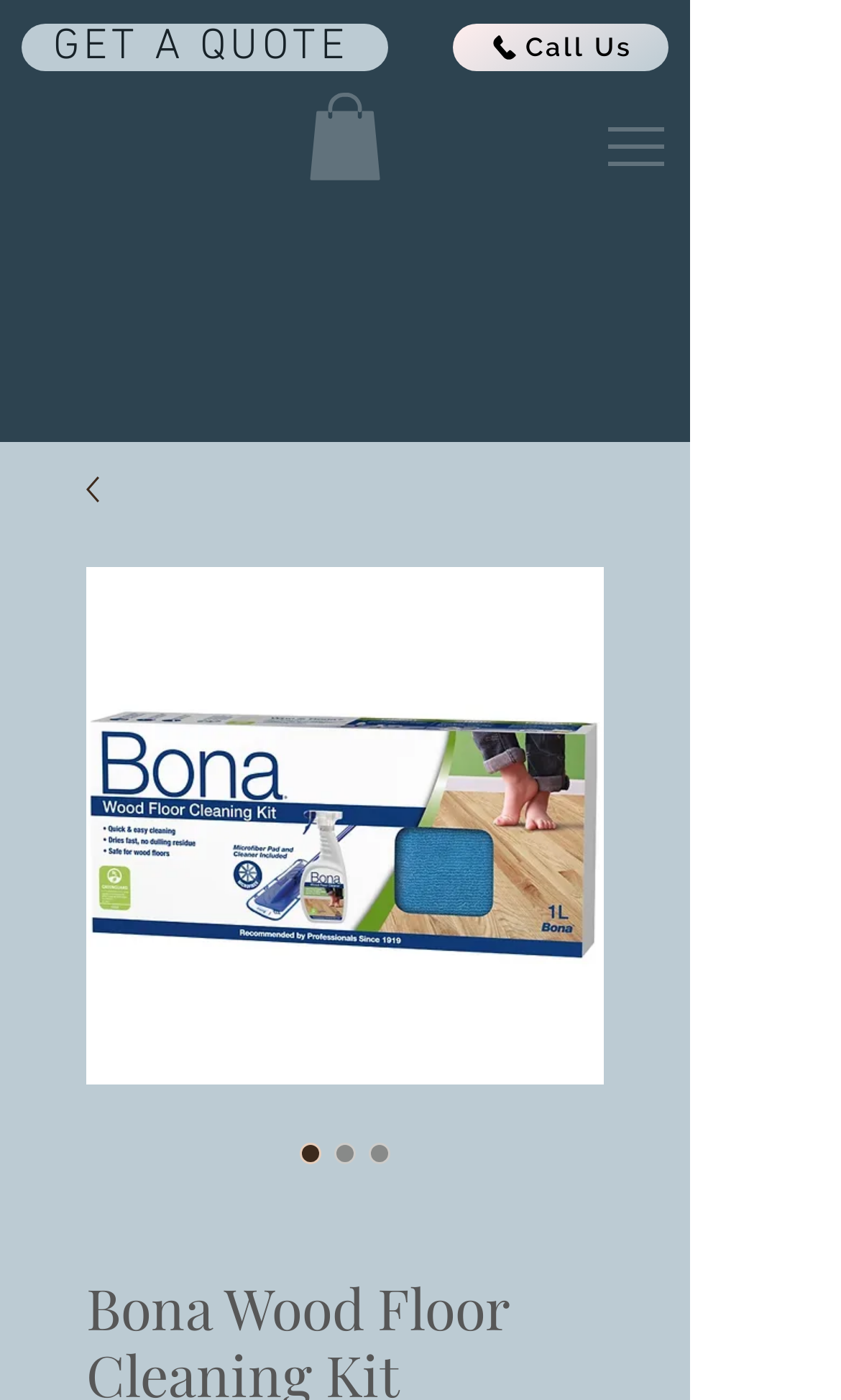Predict the bounding box of the UI element based on the description: "parent_node: Website name="url"". The coordinates should be four float numbers between 0 and 1, formatted as [left, top, right, bottom].

None